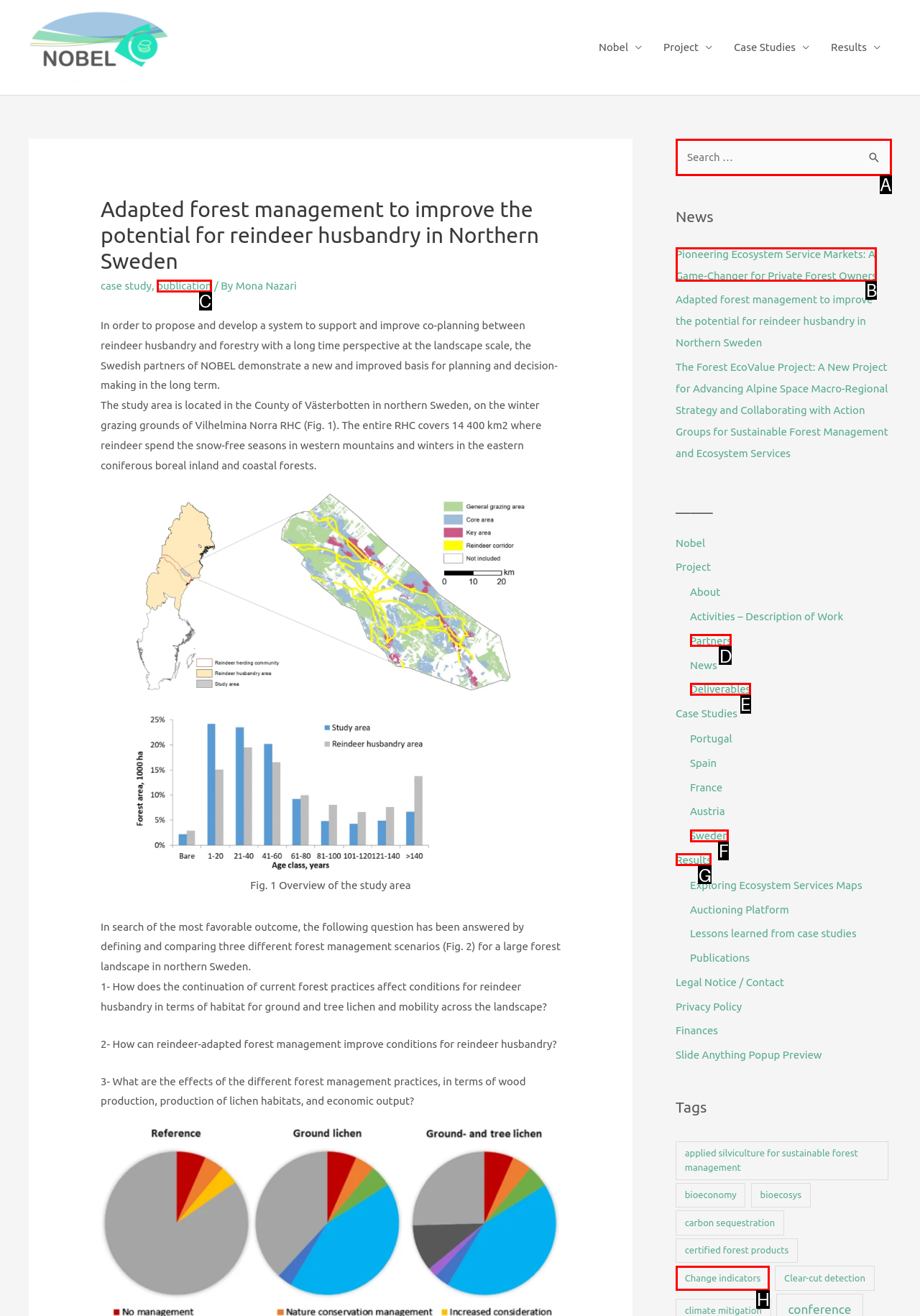What letter corresponds to the UI element described here: Sweden
Reply with the letter from the options provided.

F